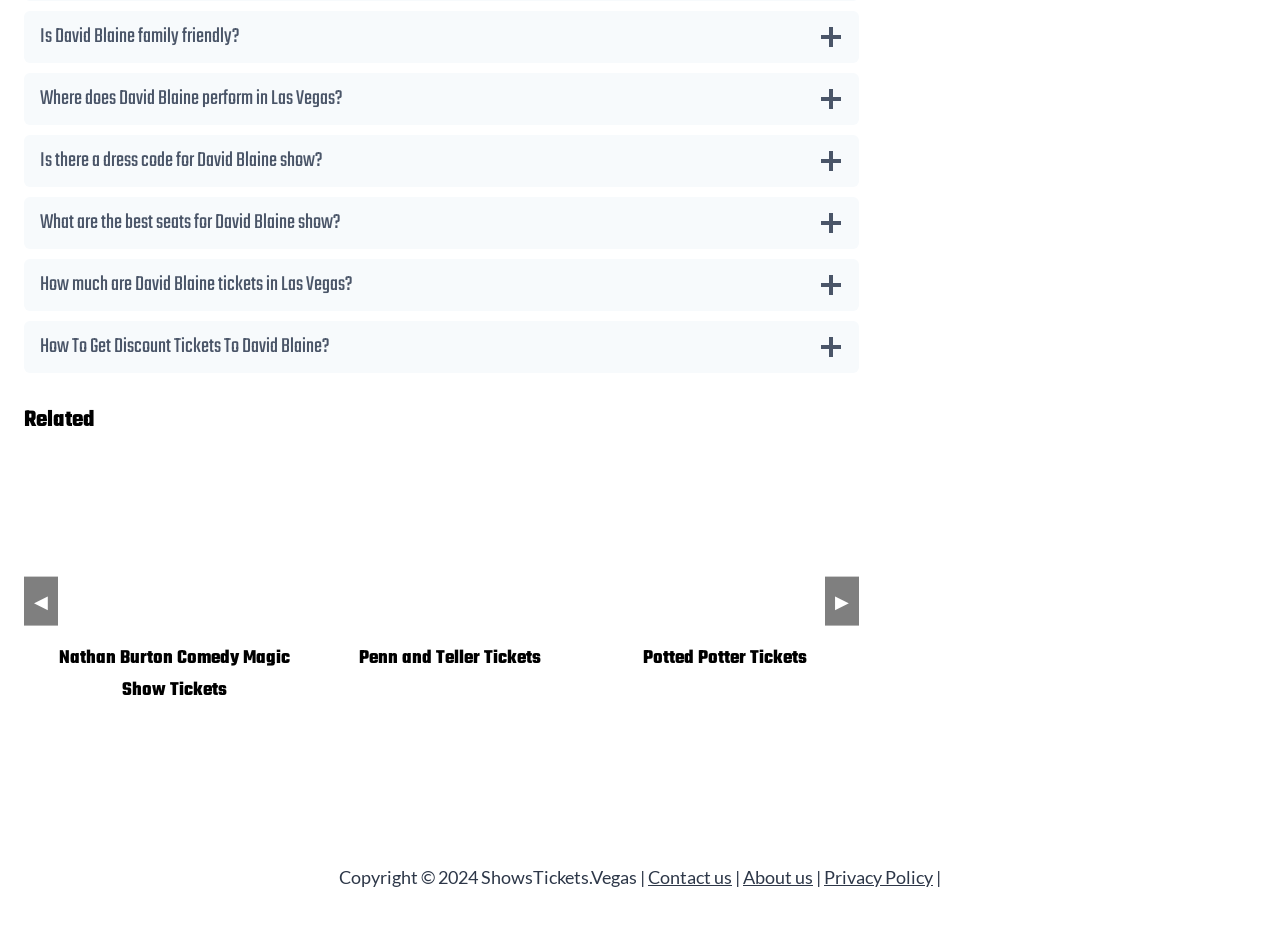Locate the bounding box coordinates of the element I should click to achieve the following instruction: "Go to Penn and Teller Tickets".

[0.254, 0.656, 0.449, 0.679]